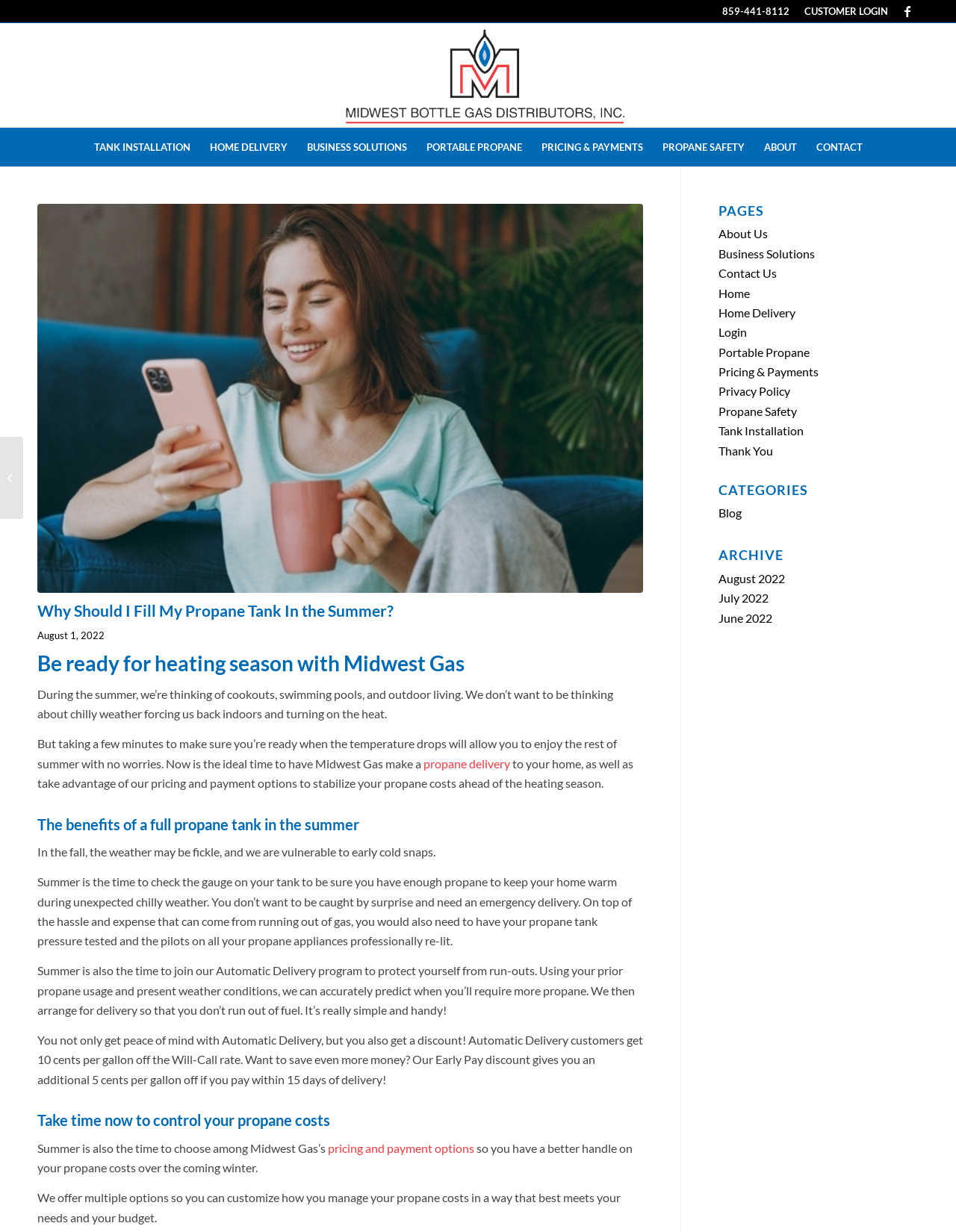Find and specify the bounding box coordinates that correspond to the clickable region for the instruction: "Read the article 'Why Should I Fill My Propane Tank In the Summer?'".

[0.039, 0.165, 0.673, 0.481]